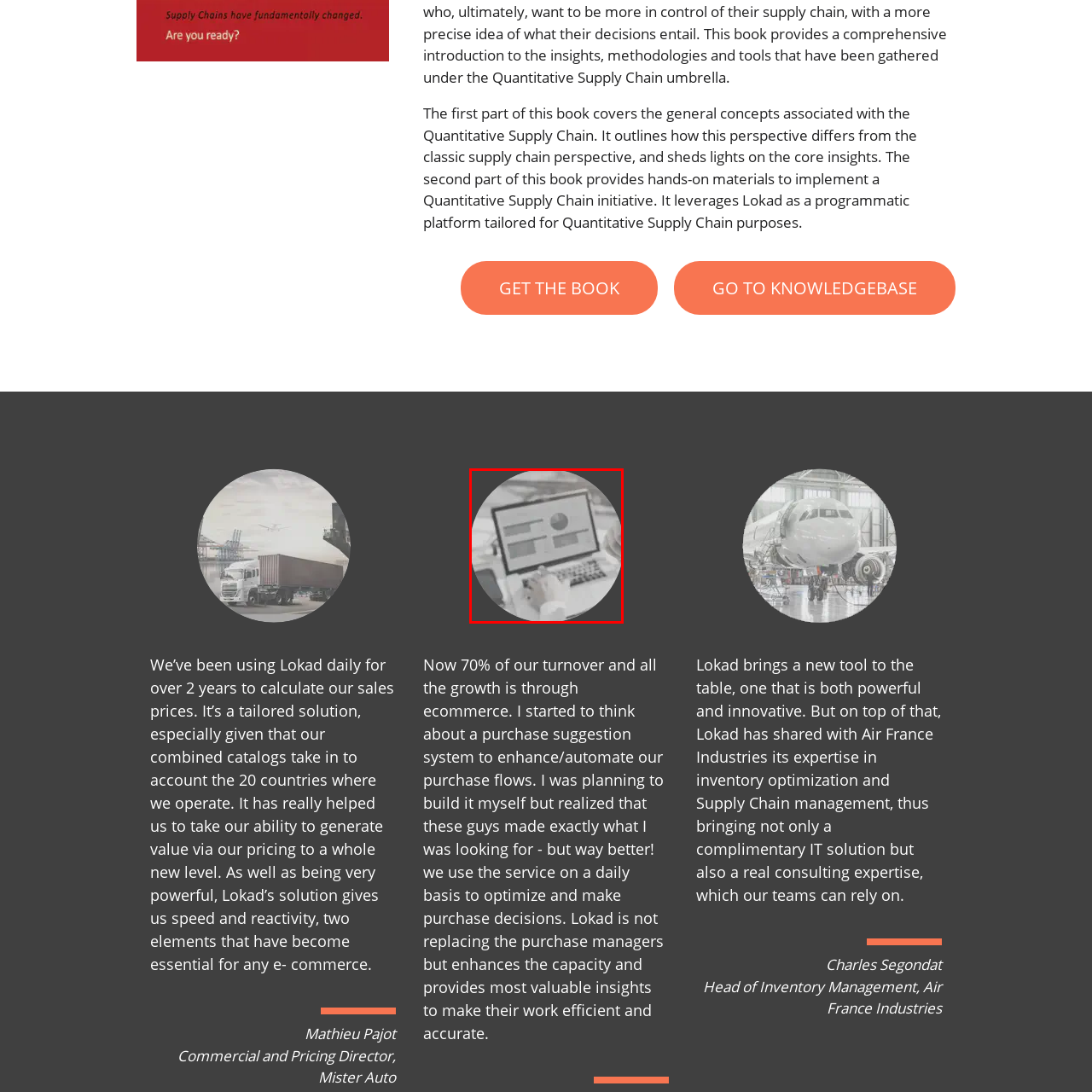Create a thorough description of the image portion outlined in red.

The image depicts a workspace where a person is actively engaging with their laptop, which displays various analytical data including charts and graphs. The monochromatic design emphasizes the focus on data analysis, indicative of tasks related to quantitative supply chain management. This visual scenario aligns with the testimonials provided about Lokad, a platform renowned for enhancing sales pricing strategies and inventory optimization in e-commerce environments. The detailed insights gleaned from such analysis are pivotal for decision-making in modern business operations.